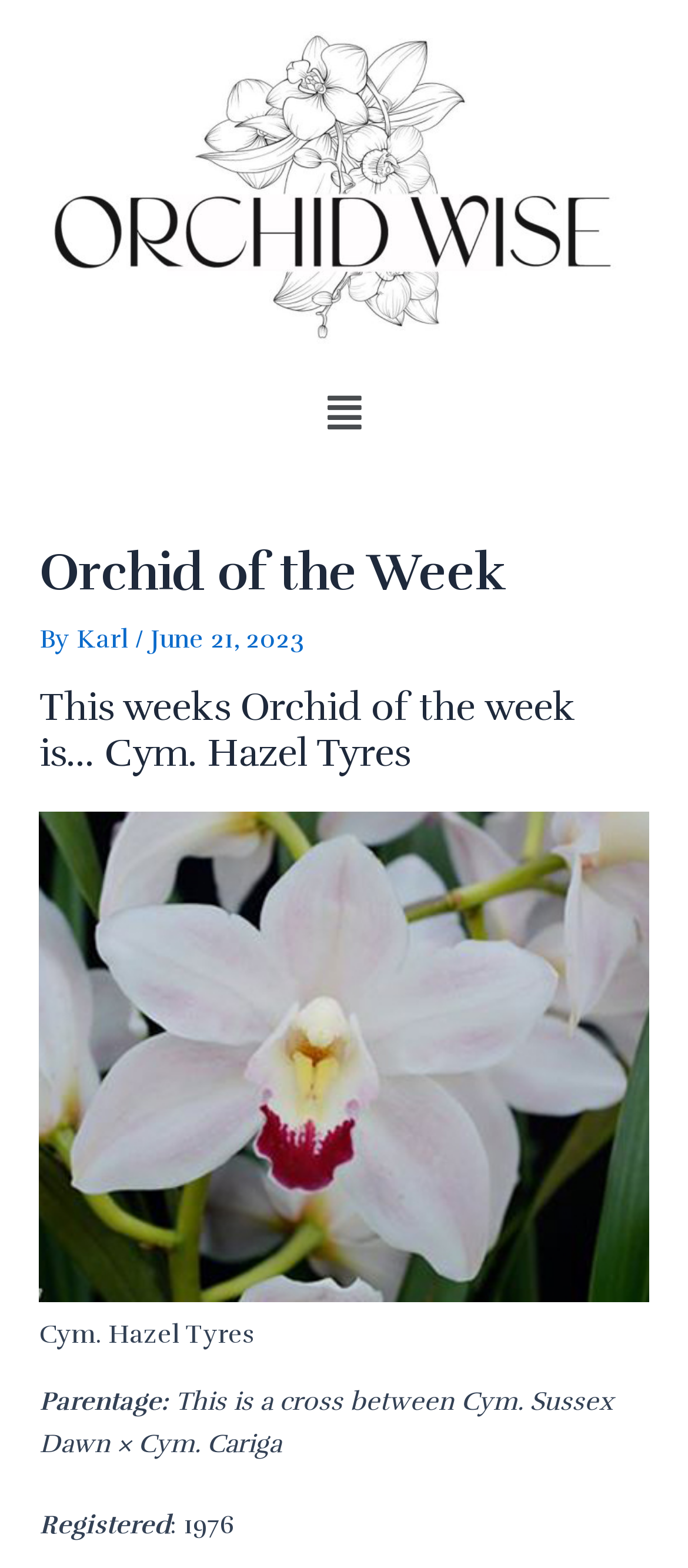Determine the bounding box coordinates for the HTML element mentioned in the following description: "Menu". The coordinates should be a list of four floats ranging from 0 to 1, represented as [left, top, right, bottom].

[0.456, 0.242, 0.544, 0.285]